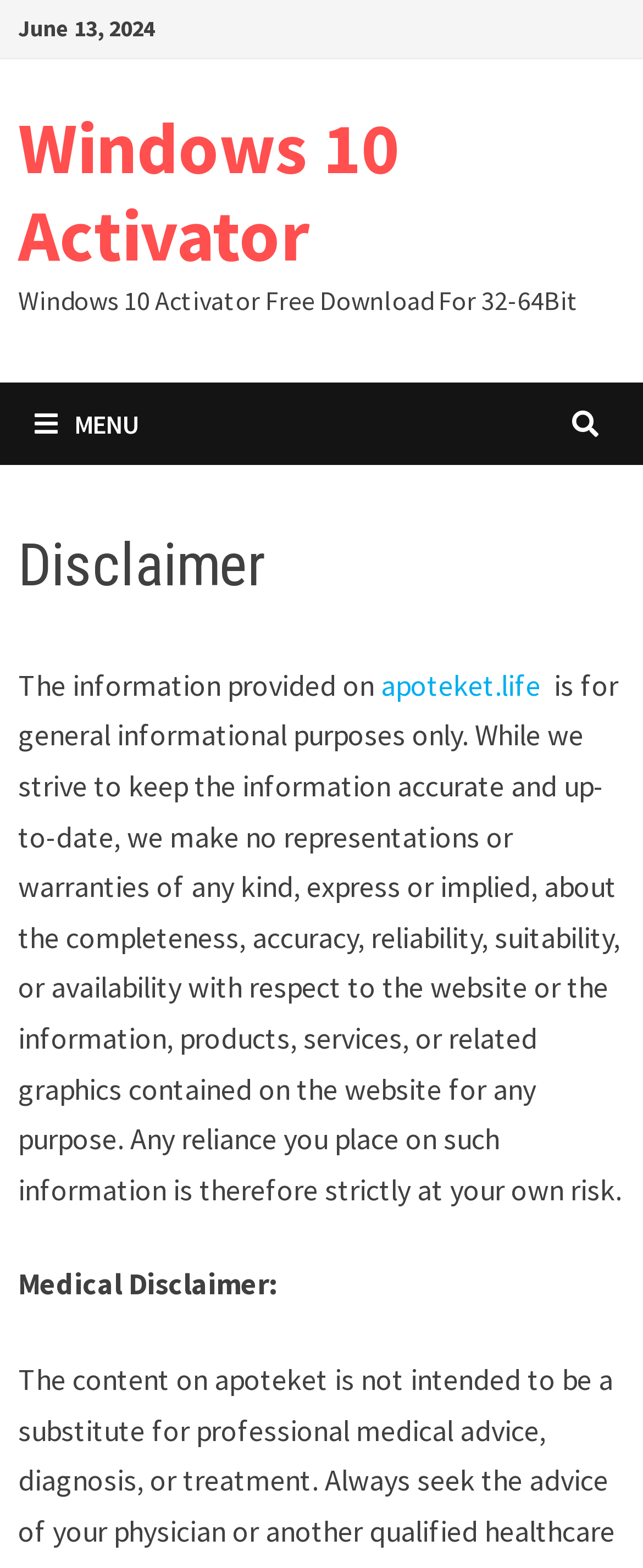Highlight the bounding box of the UI element that corresponds to this description: "Windows 10 Activator".

[0.029, 0.065, 0.621, 0.179]